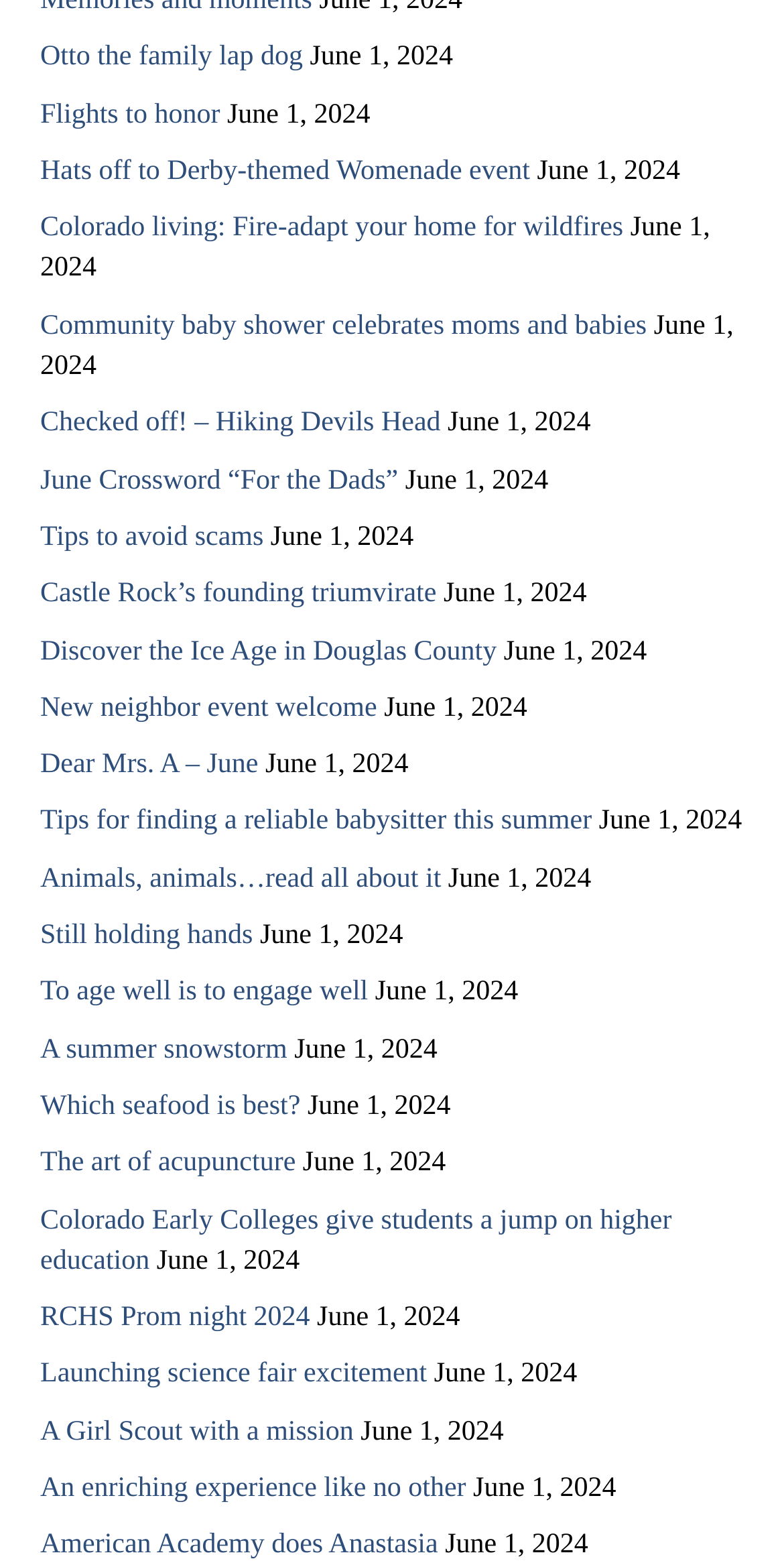Identify the bounding box coordinates of the element to click to follow this instruction: 'View the article about Colorado living: Fire-adapt your home for wildfires'. Ensure the coordinates are four float values between 0 and 1, provided as [left, top, right, bottom].

[0.051, 0.137, 0.795, 0.156]